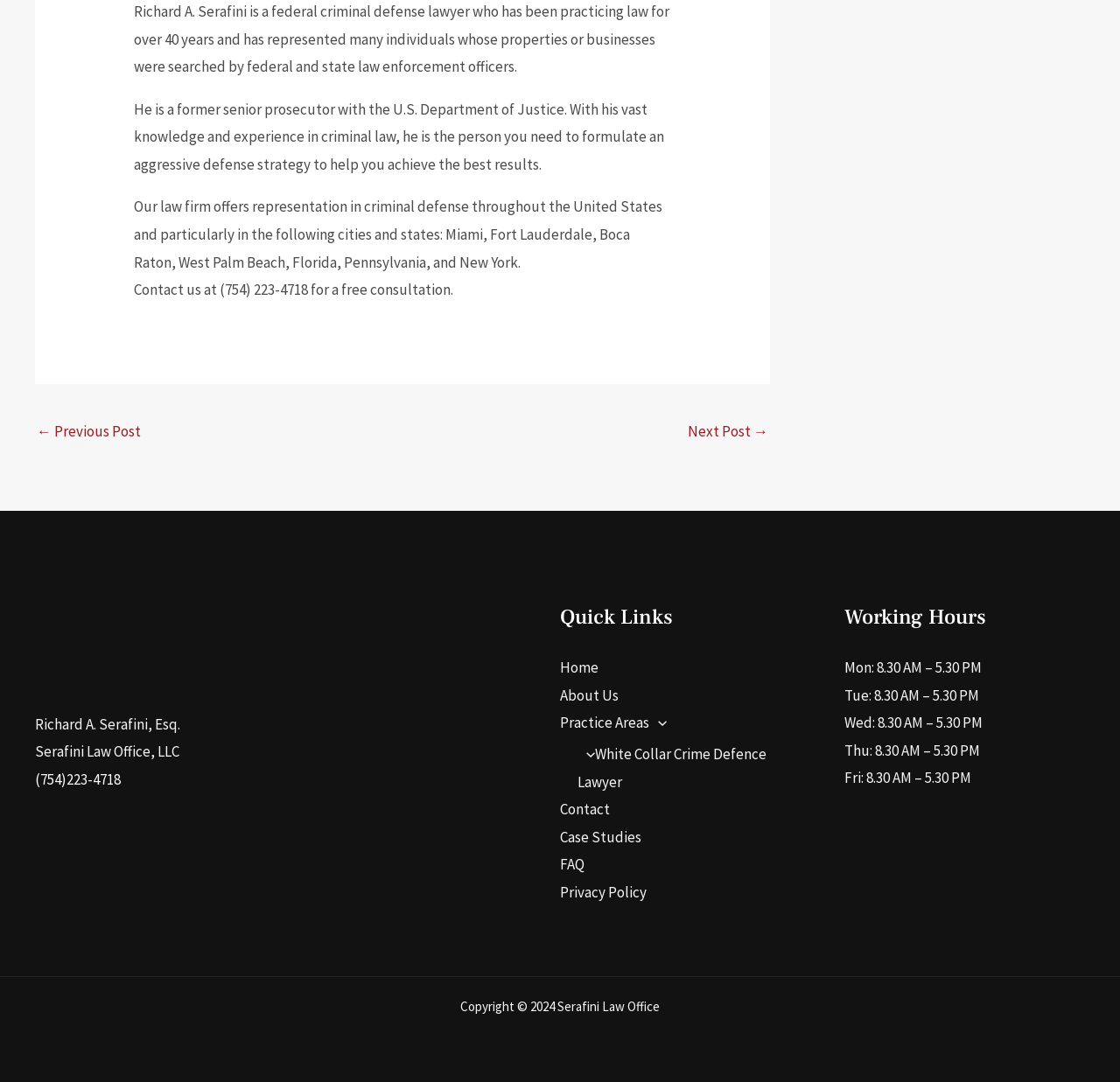Using the format (top-left x, top-left y, bottom-right x, bottom-right y), and given the element description, identify the bounding box coordinates within the screenshot: Home

[0.5, 0.608, 0.534, 0.626]